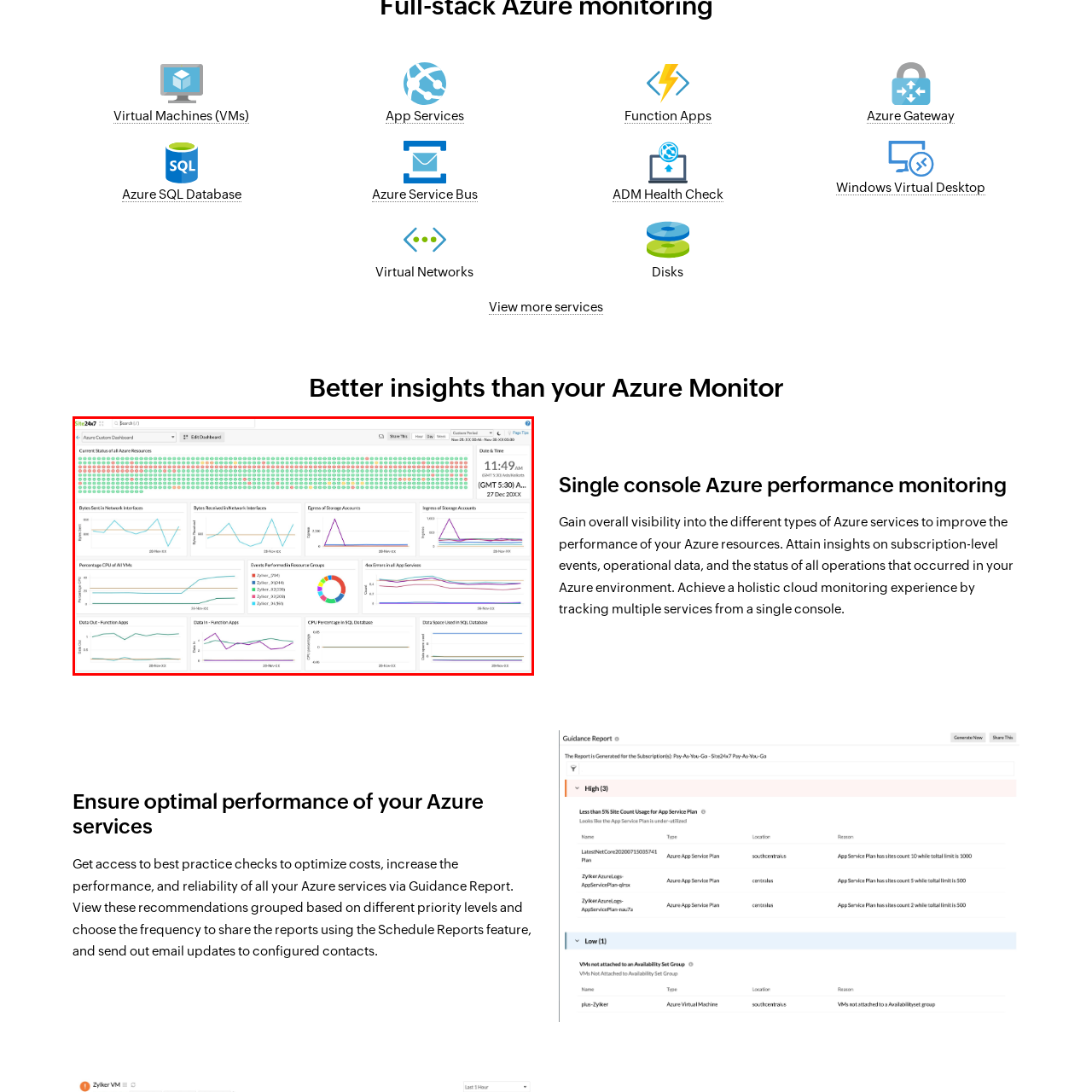View the portion of the image within the red bounding box and answer this question using a single word or phrase:
What is the purpose of the pie chart?

To represent event distribution